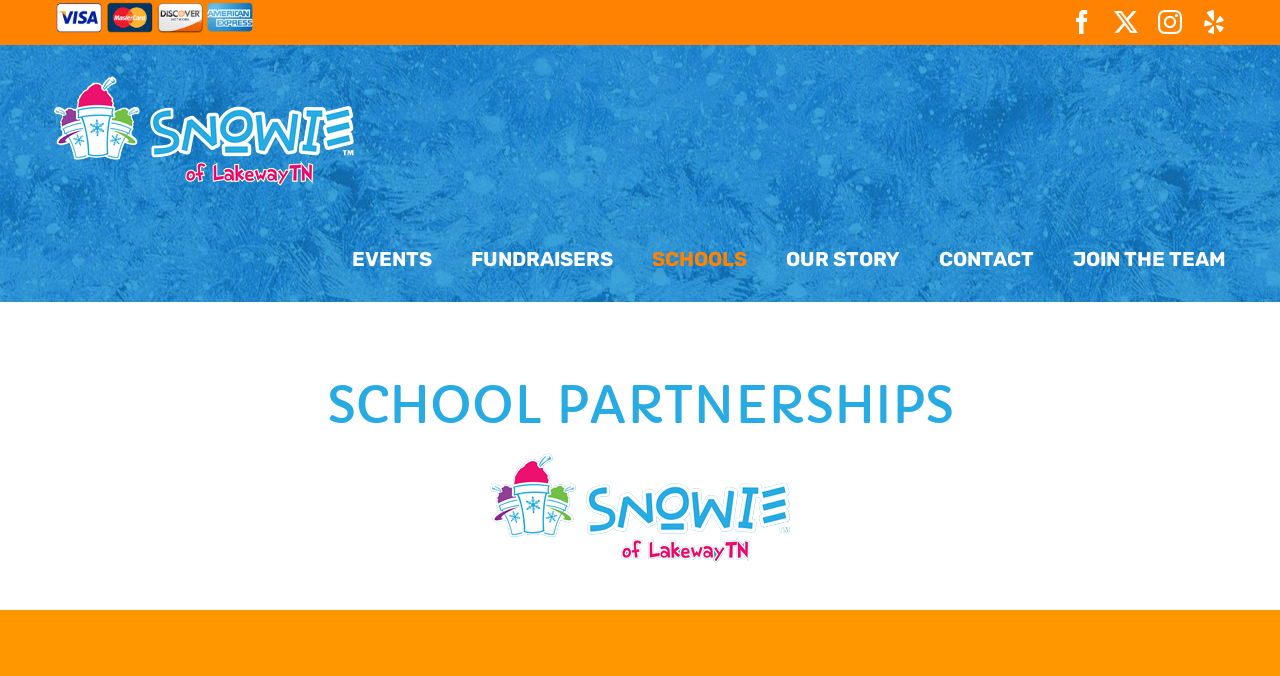Refer to the image and offer a detailed explanation in response to the question: What is the purpose of the website?

Based on the webpage's content and structure, I inferred that the website is focused on partnering with local schools, as indicated by the heading 'SCHOOL PARTNERSHIPS' and the presence of links related to schools and events.